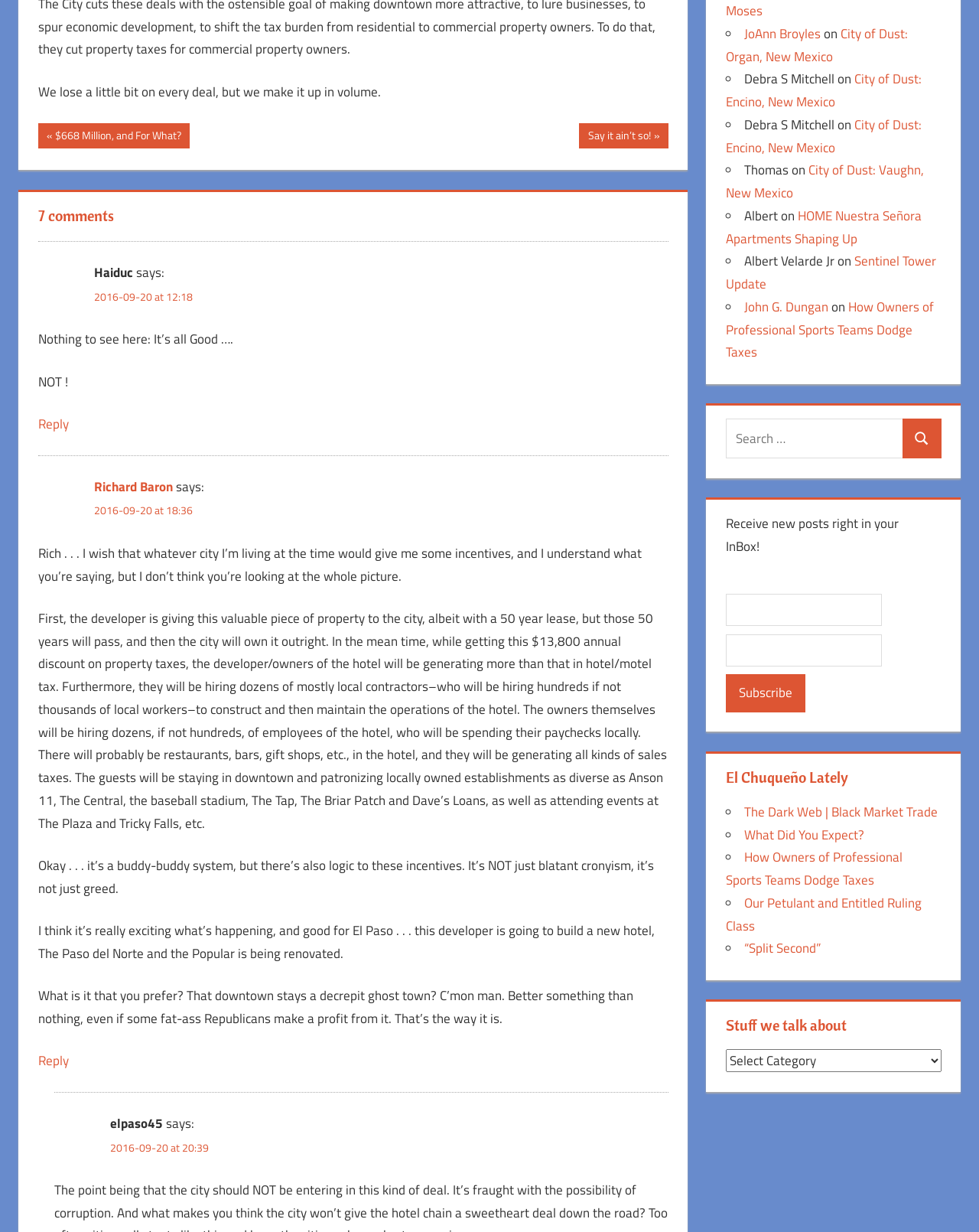Can you find the bounding box coordinates for the element to click on to achieve the instruction: "Reply to Haiduc"?

[0.039, 0.336, 0.07, 0.352]